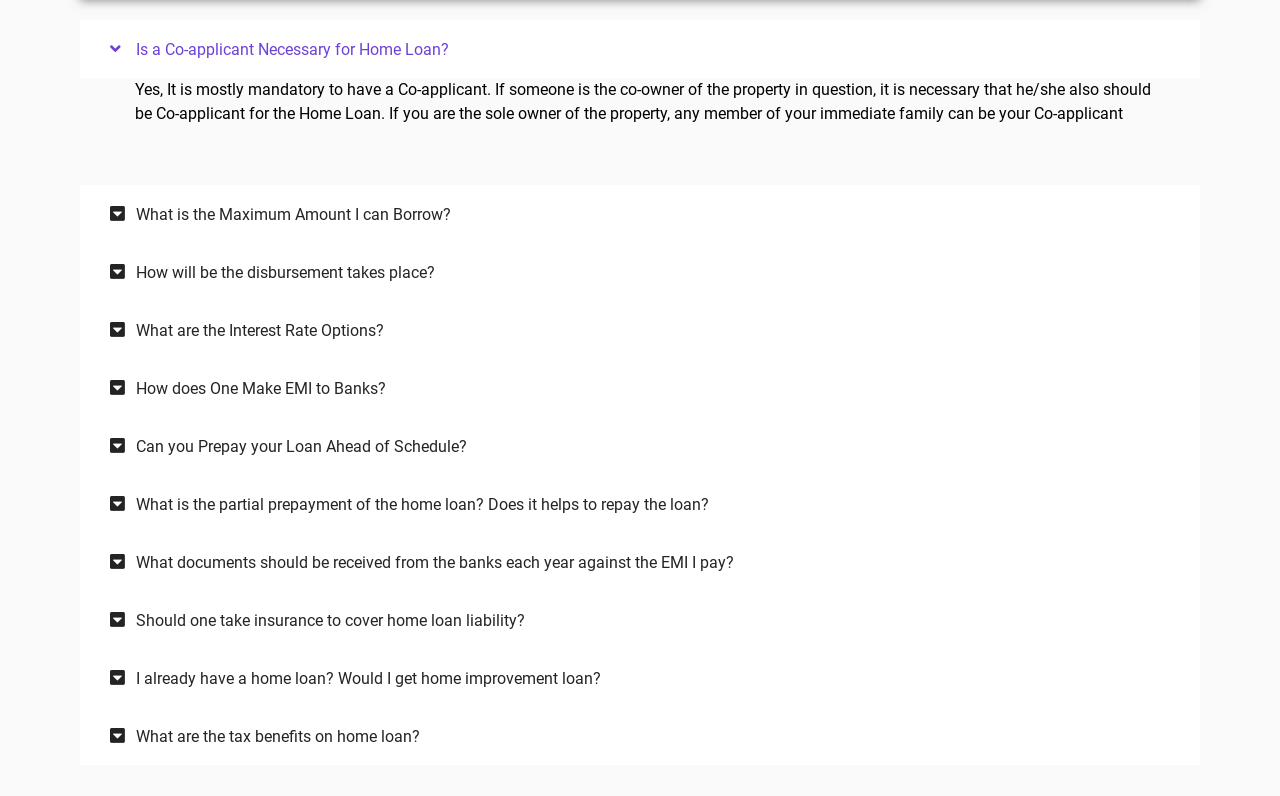What is the vertical position of the button 'What are the Interest Rate Options?'?
Answer the question with just one word or phrase using the image.

Above the middle